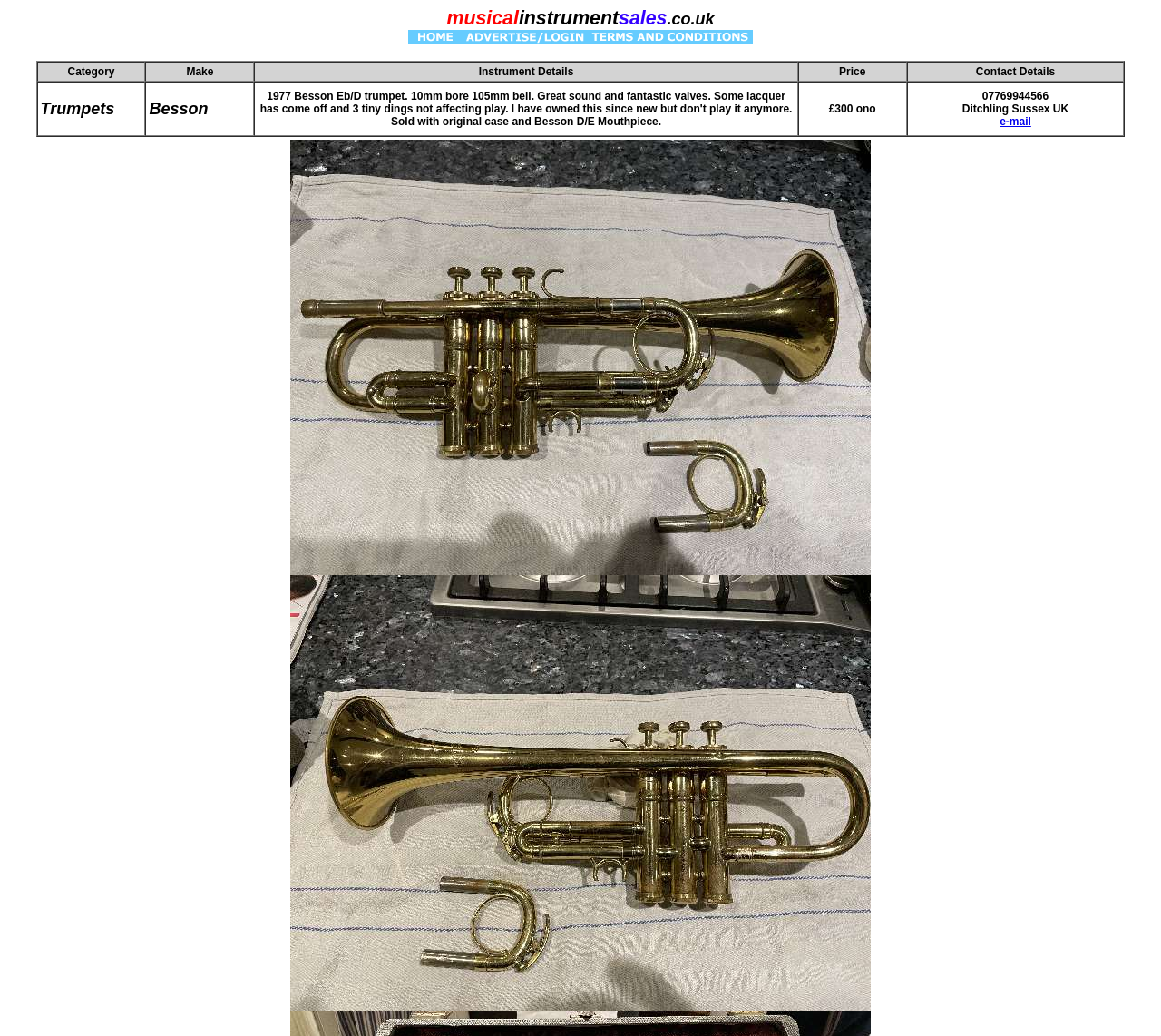From the webpage screenshot, identify the region described by name="advertise". Provide the bounding box coordinates as (top-left x, top-left y, bottom-right x, bottom-right y), with each value being a floating point number between 0 and 1.

[0.398, 0.031, 0.508, 0.046]